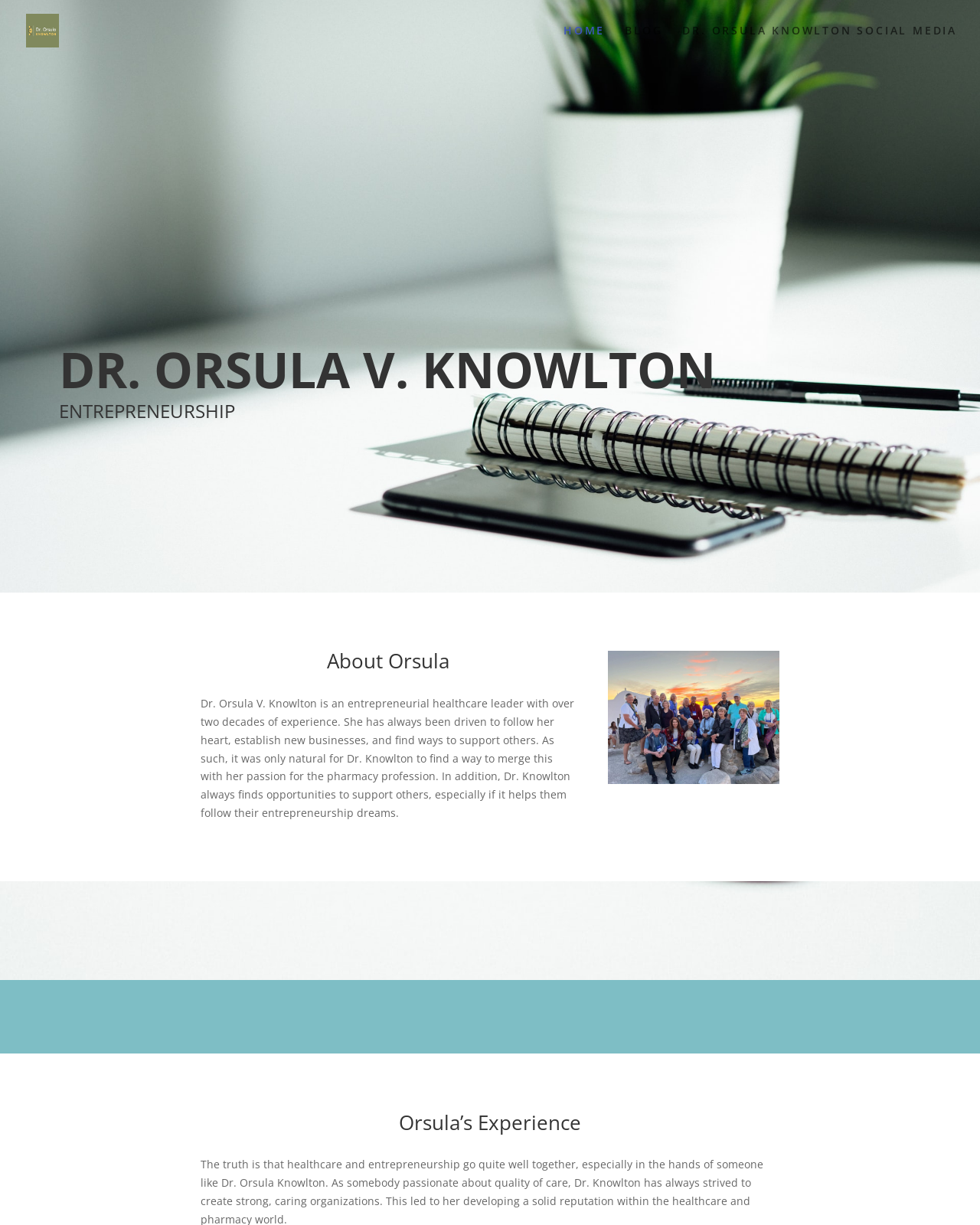Locate the UI element that matches the description Home in the webpage screenshot. Return the bounding box coordinates in the format (top-left x, top-left y, bottom-right x, bottom-right y), with values ranging from 0 to 1.

[0.575, 0.021, 0.617, 0.05]